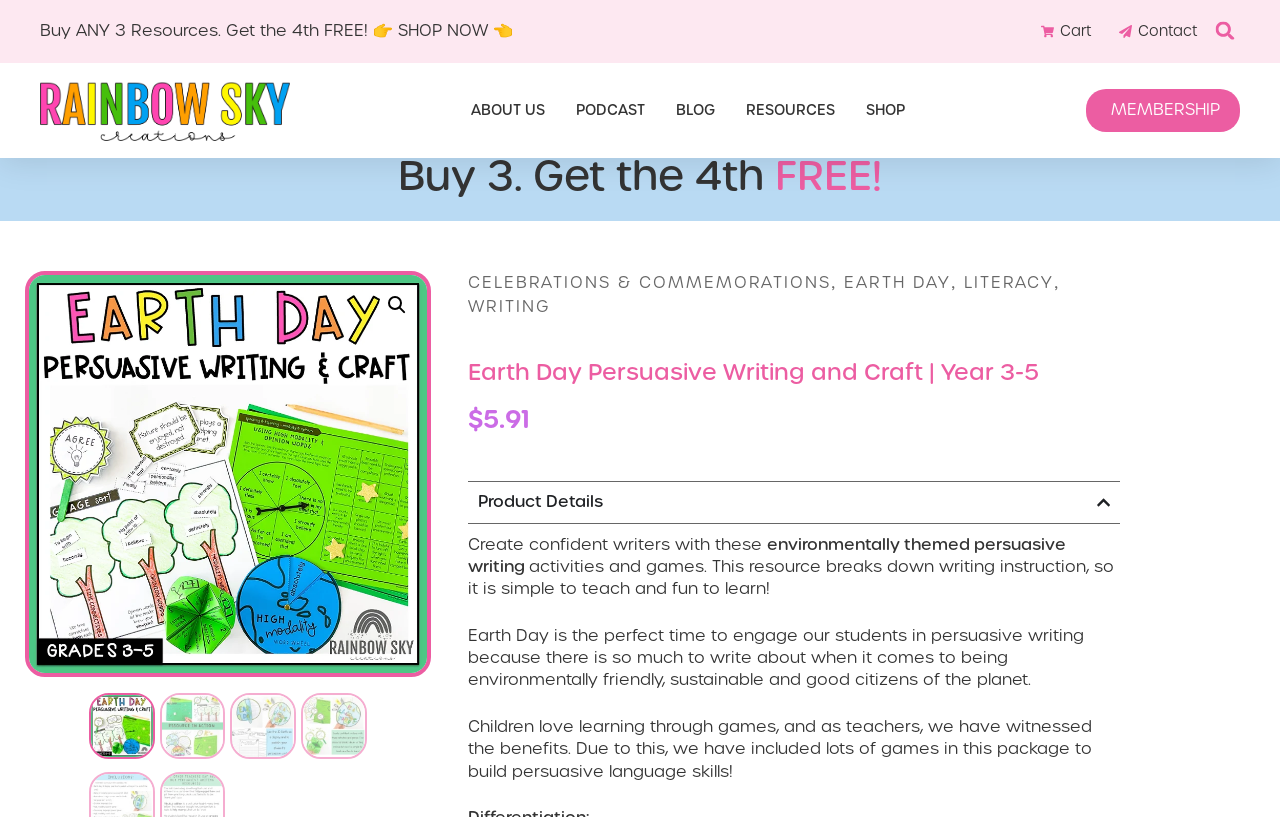Answer this question using a single word or a brief phrase:
What is the name of the resource?

Earth Day Persuasive Writing and Craft